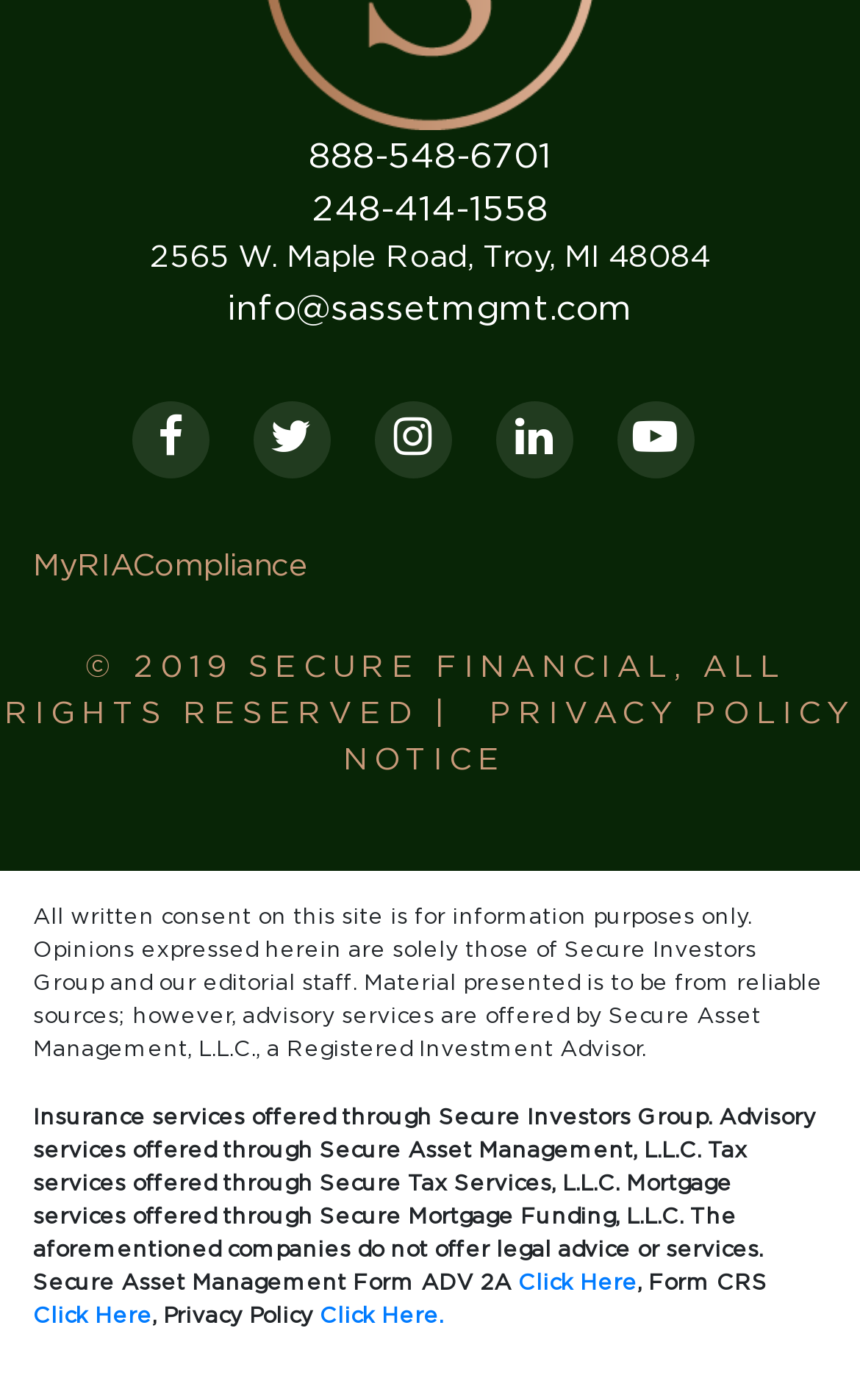Determine the bounding box coordinates of the clickable region to follow the instruction: "Read the privacy policy".

[0.399, 0.499, 0.995, 0.554]